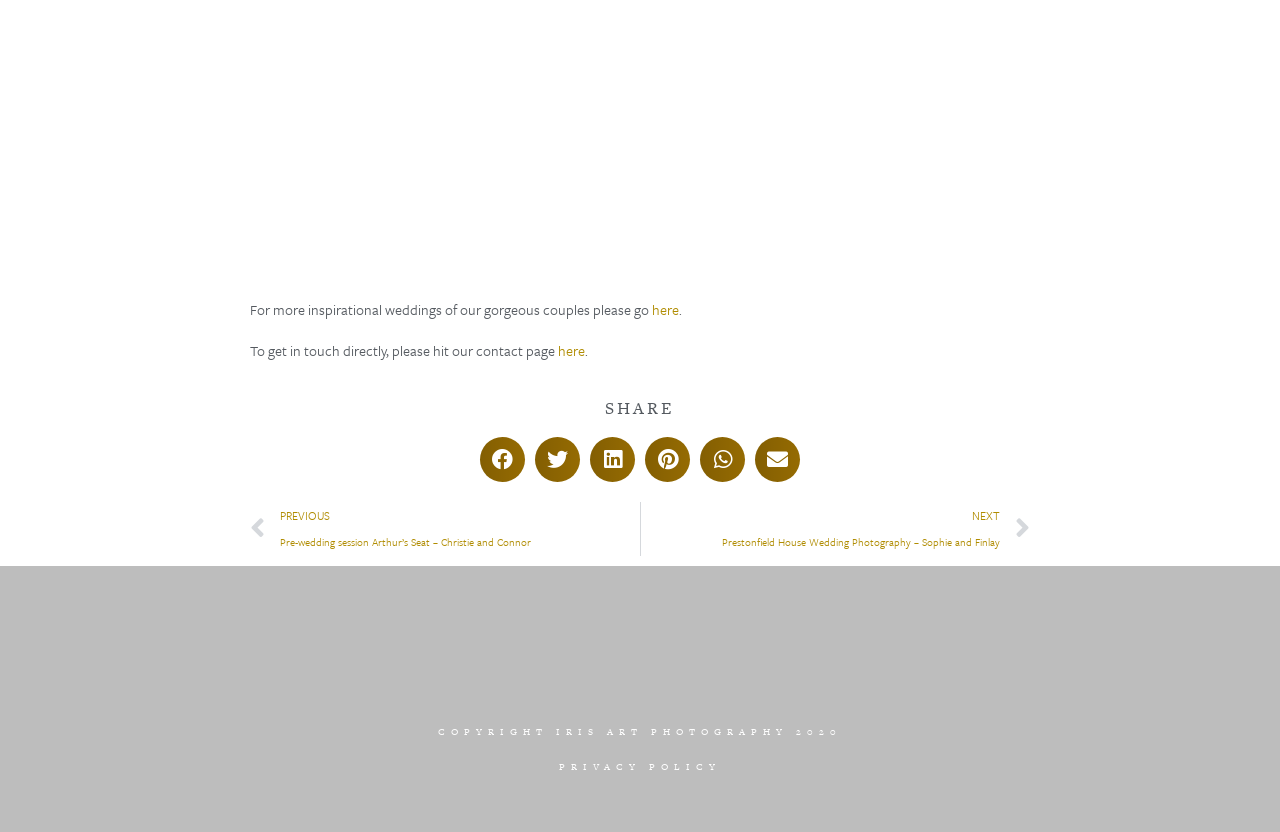Find the bounding box coordinates of the element to click in order to complete this instruction: "View privacy policy". The bounding box coordinates must be four float numbers between 0 and 1, denoted as [left, top, right, bottom].

[0.437, 0.913, 0.563, 0.93]